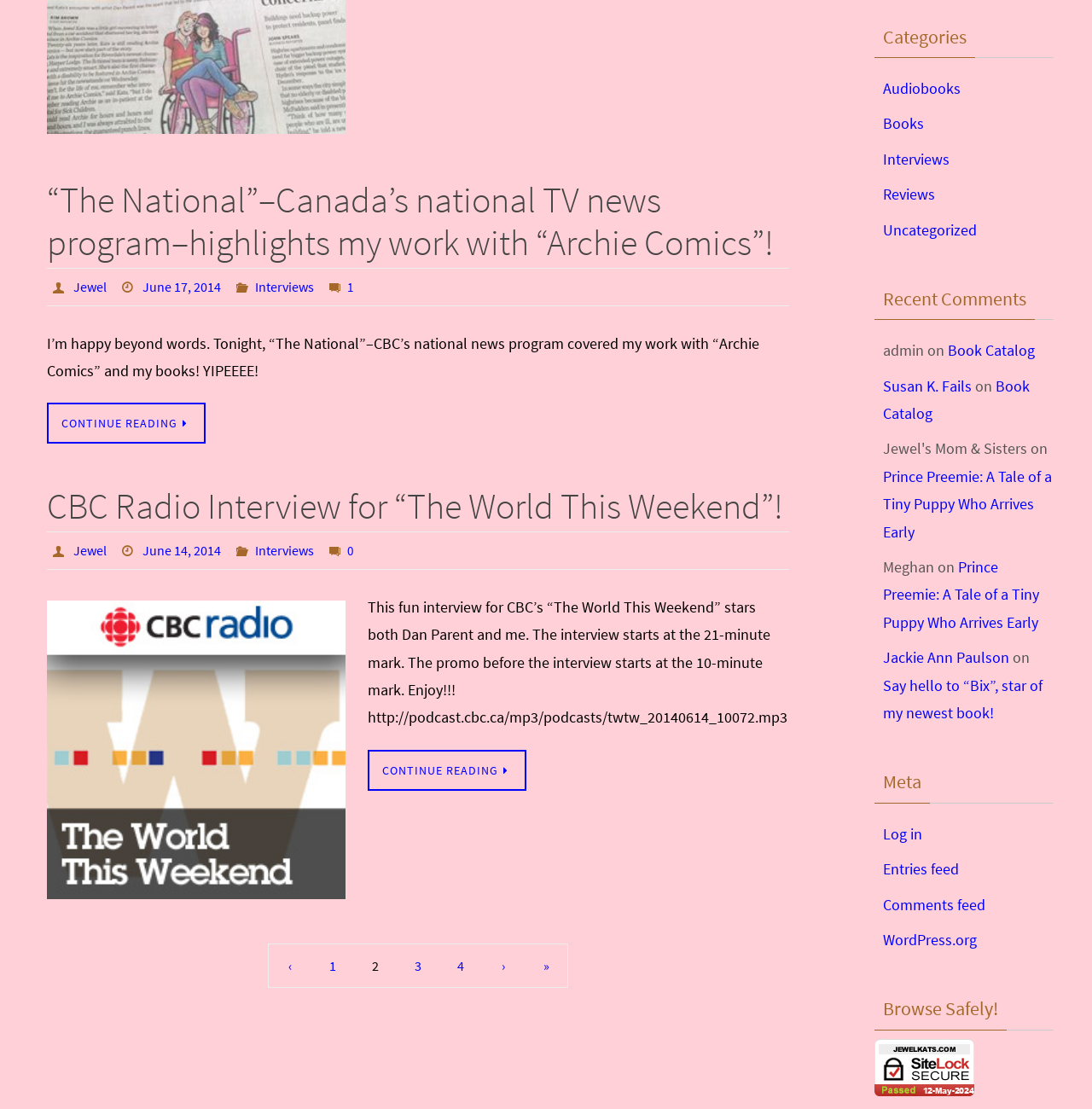What is the category of the first article?
Offer a detailed and full explanation in response to the question.

The first article has a generic element 'Categories' followed by a link 'Interviews', which indicates that the category of the article is Interviews.